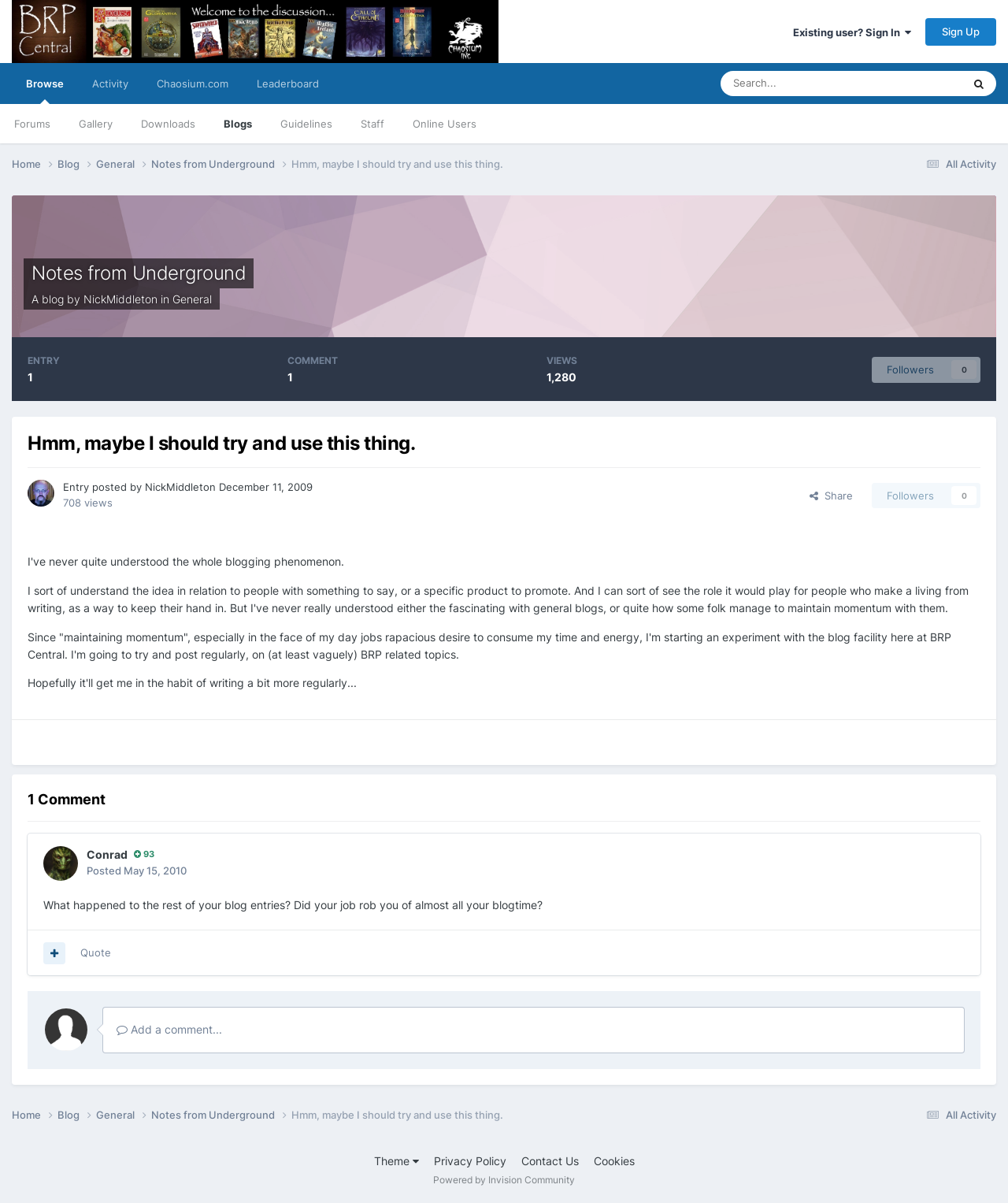Please specify the bounding box coordinates of the clickable section necessary to execute the following command: "View all activity".

[0.914, 0.131, 0.988, 0.141]